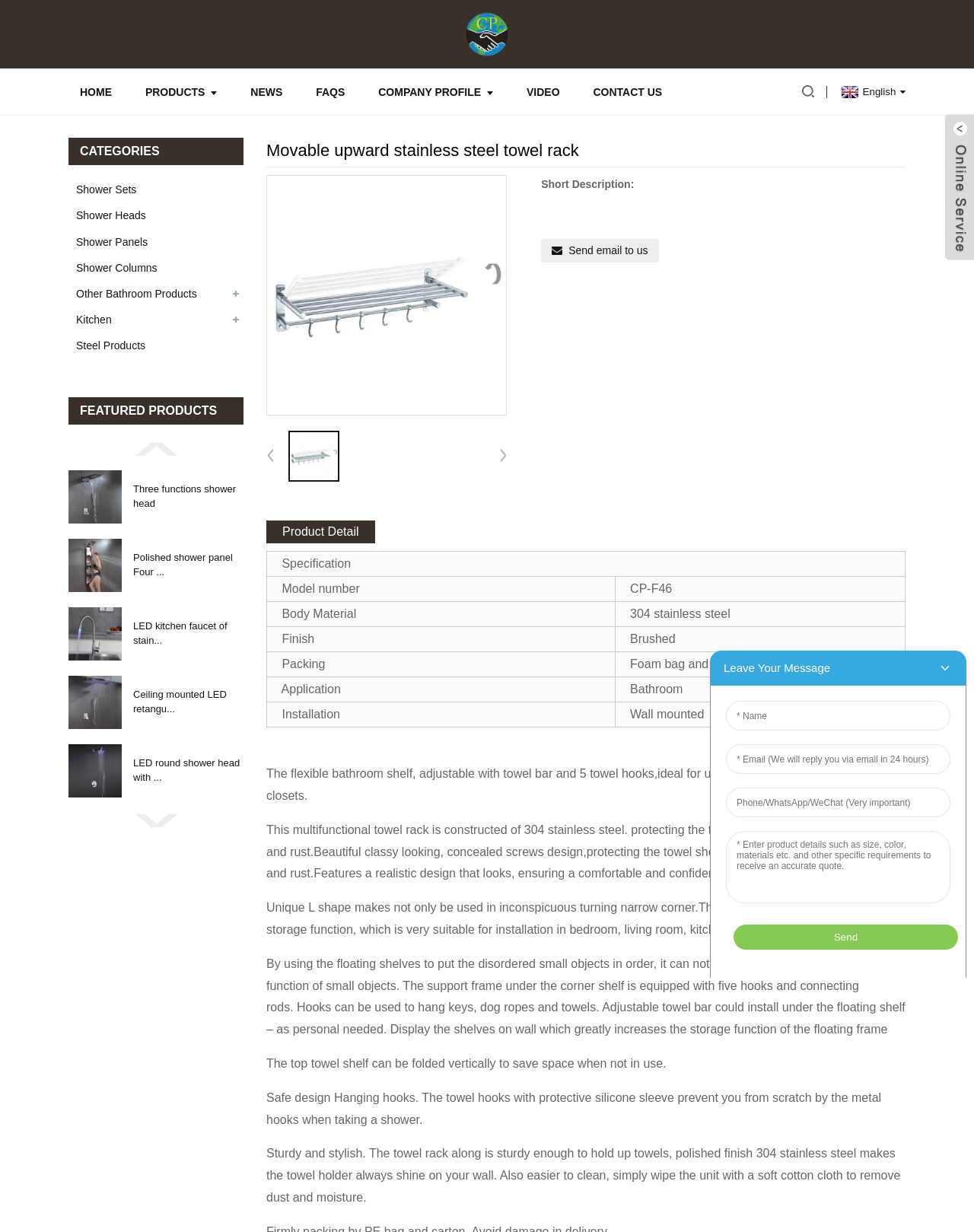What is the language of the webpage?
Based on the content of the image, thoroughly explain and answer the question.

I found the link 'English' with a downward arrow icon, which suggests that the webpage is currently in English and can be switched to other languages.